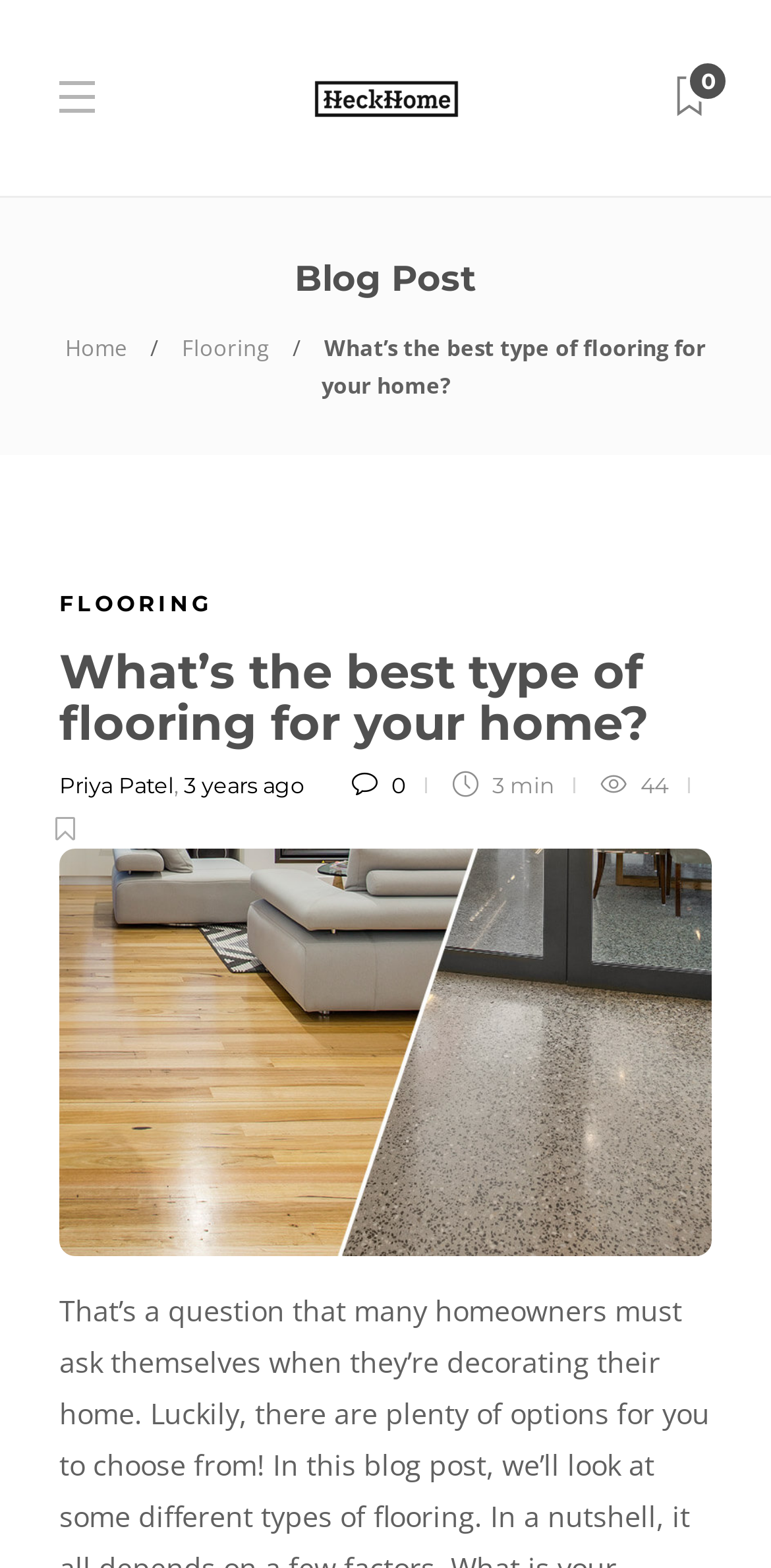Find the bounding box coordinates corresponding to the UI element with the description: "0". The coordinates should be formatted as [left, top, right, bottom], with values as floats between 0 and 1.

[0.867, 0.038, 0.923, 0.088]